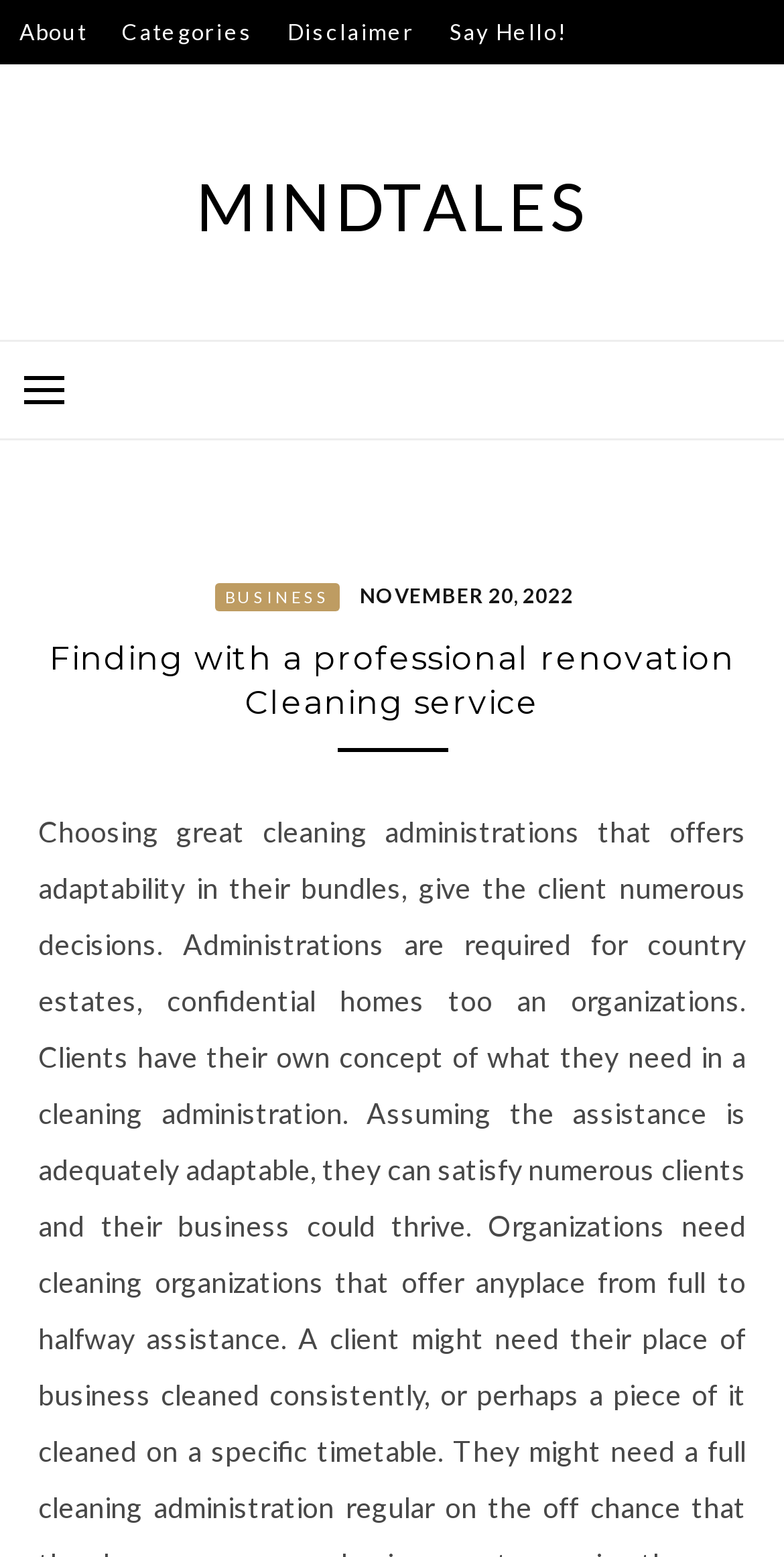Use a single word or phrase to answer the question:
What are the categories available on the website?

Unknown